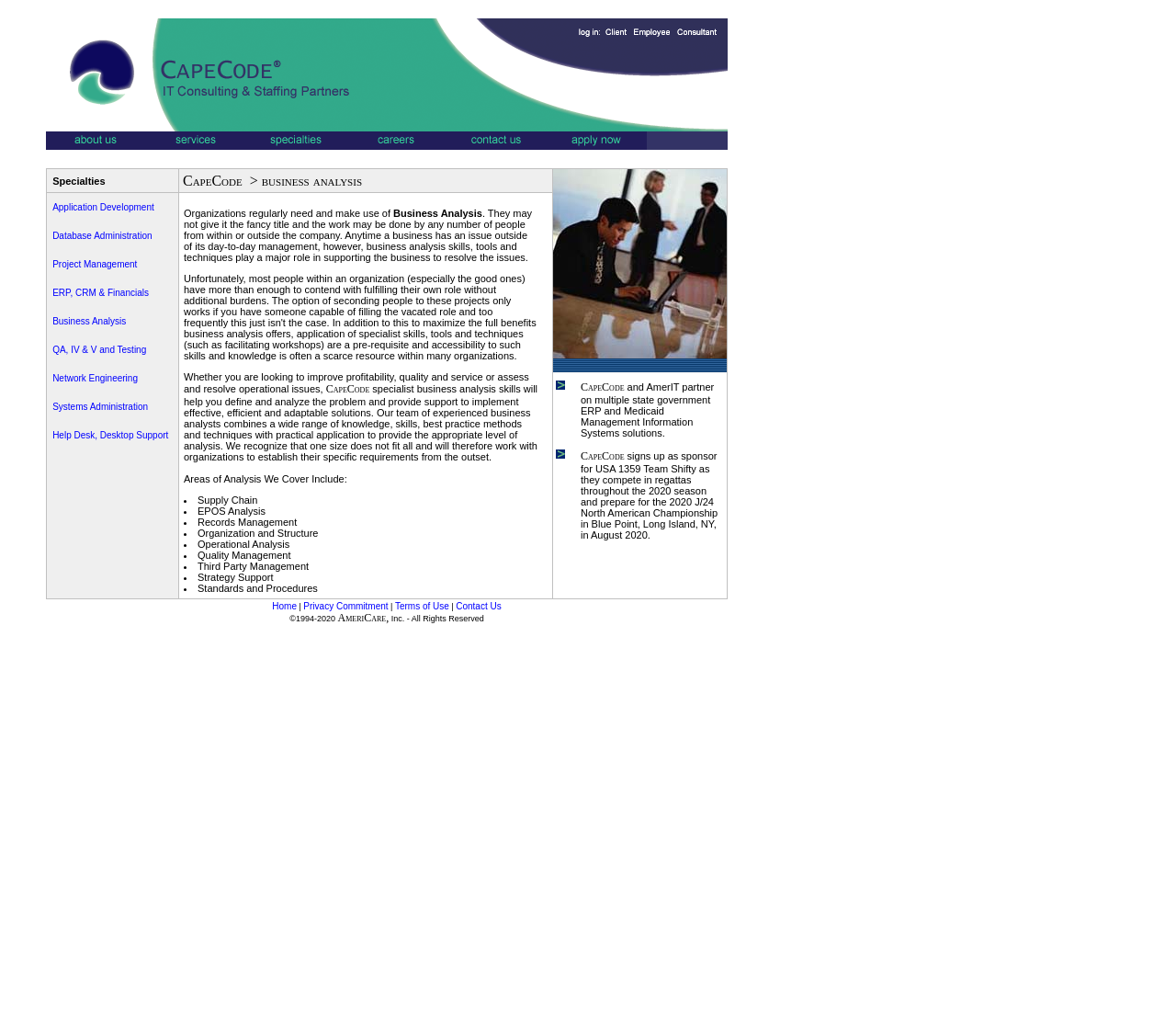Determine the bounding box coordinates for the area that should be clicked to carry out the following instruction: "learn about database administration".

[0.045, 0.228, 0.129, 0.238]